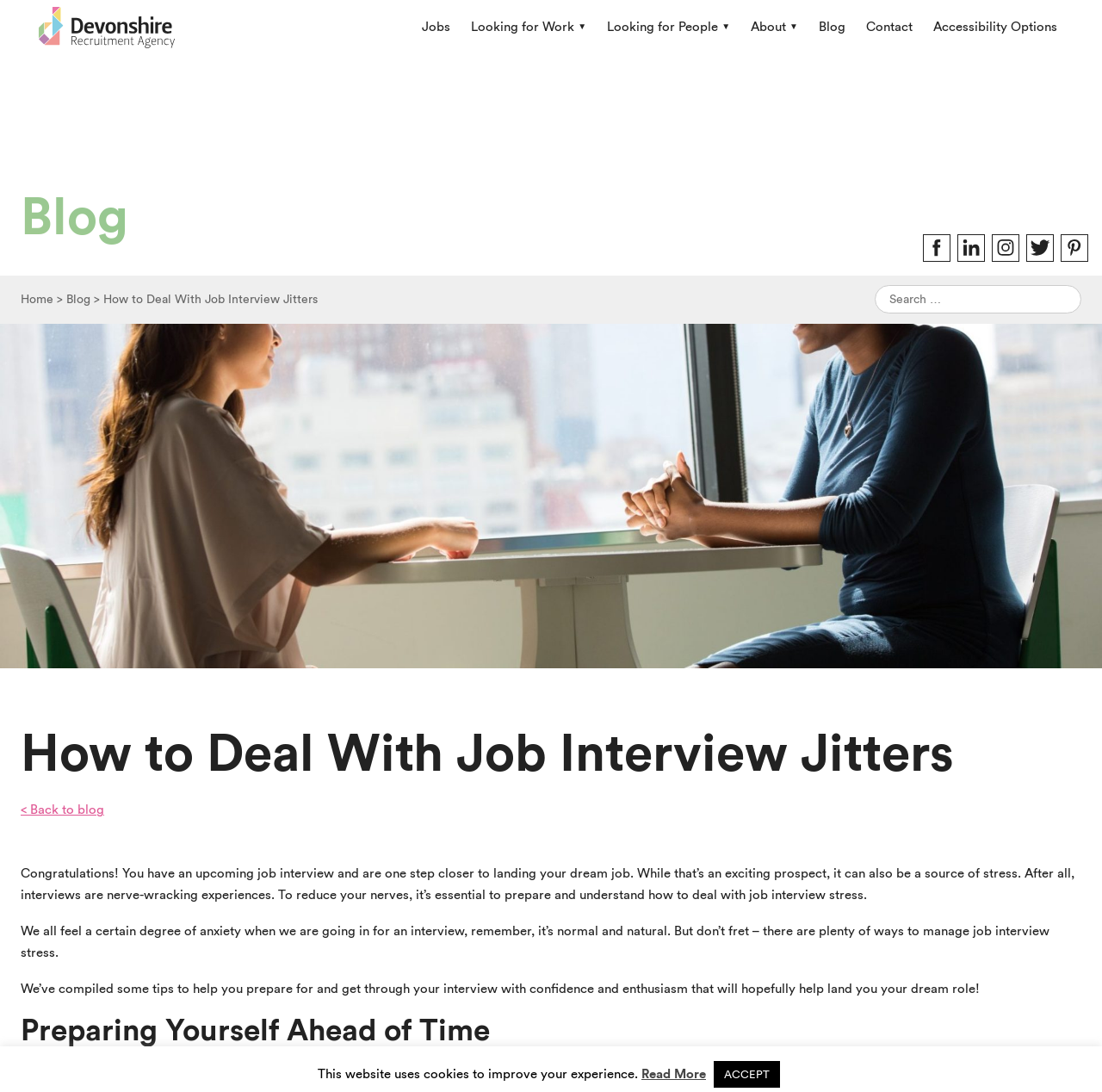Please indicate the bounding box coordinates of the element's region to be clicked to achieve the instruction: "Read the blog post". Provide the coordinates as four float numbers between 0 and 1, i.e., [left, top, right, bottom].

[0.019, 0.663, 0.981, 0.72]